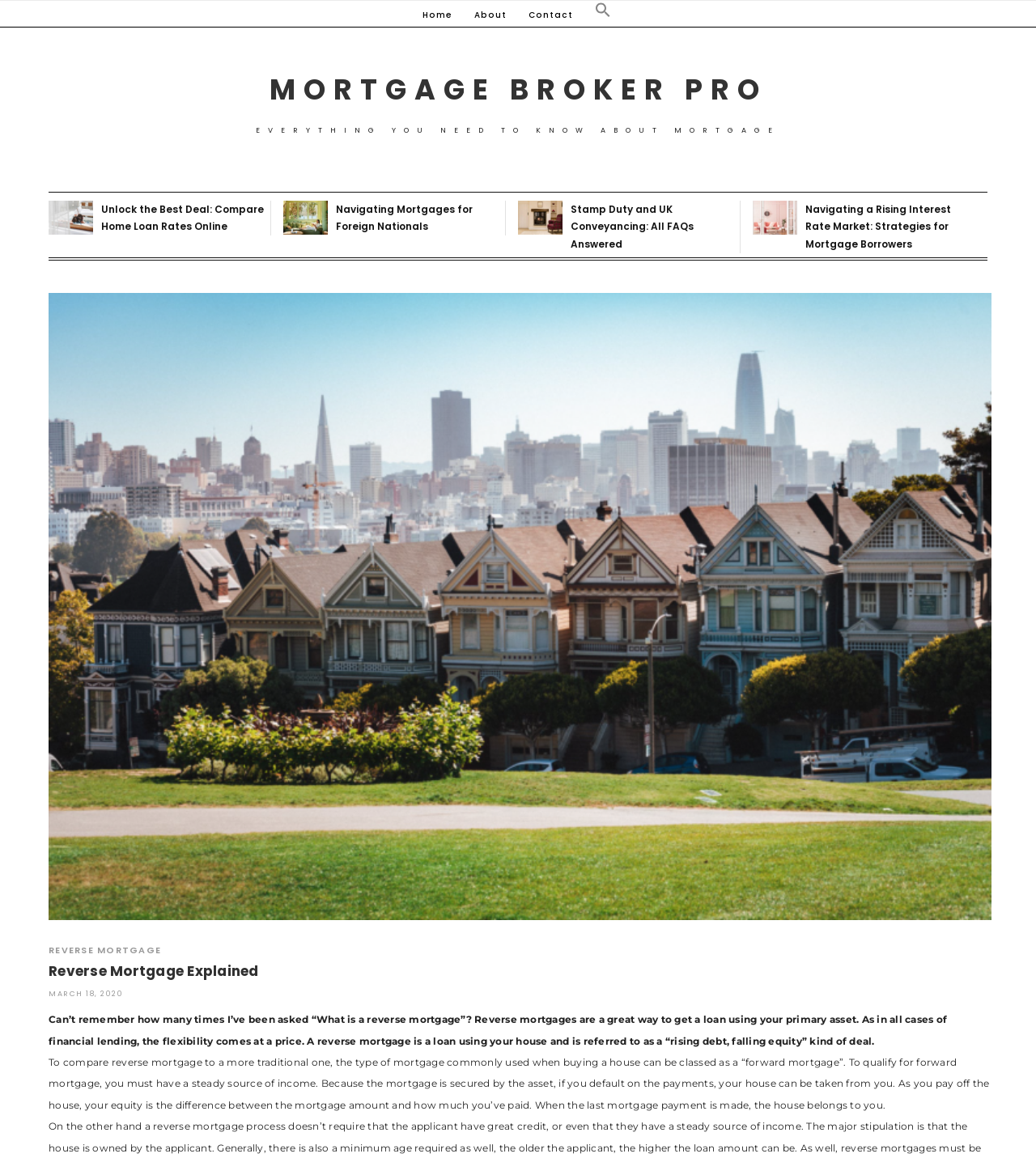Reply to the question below using a single word or brief phrase:
What is the date of the article?

MARCH 18, 2020